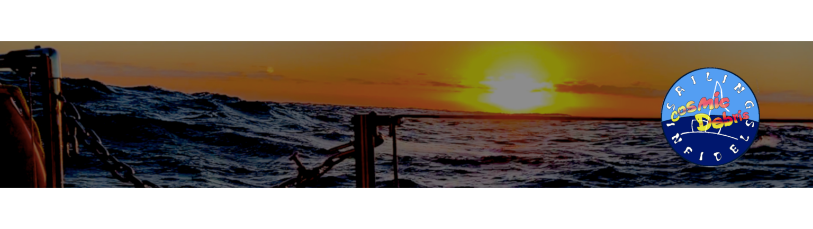Analyze the image and answer the question with as much detail as possible: 
What is happening to the sun?

The colorful horizon showcases hues of orange and yellow, illuminating the sky as the sun descends, creating a breathtaking sunset over a tranquil ocean.